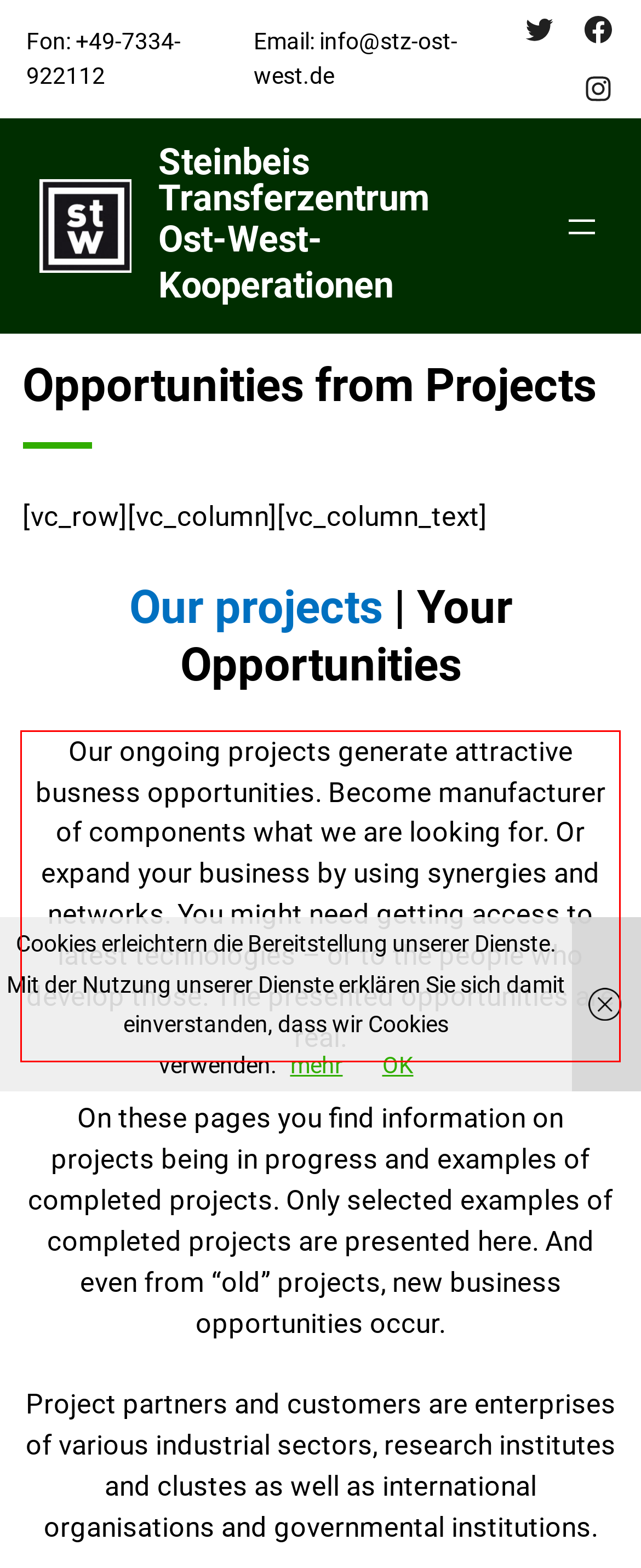Please perform OCR on the text content within the red bounding box that is highlighted in the provided webpage screenshot.

Our ongoing projects generate attractive busness opportunities. Become manufacturer of components what we are looking for. Or expand your business by using synergies and networks. You might need getting access to latest technologies – or to the people who develop those. The presented opportunities are real.